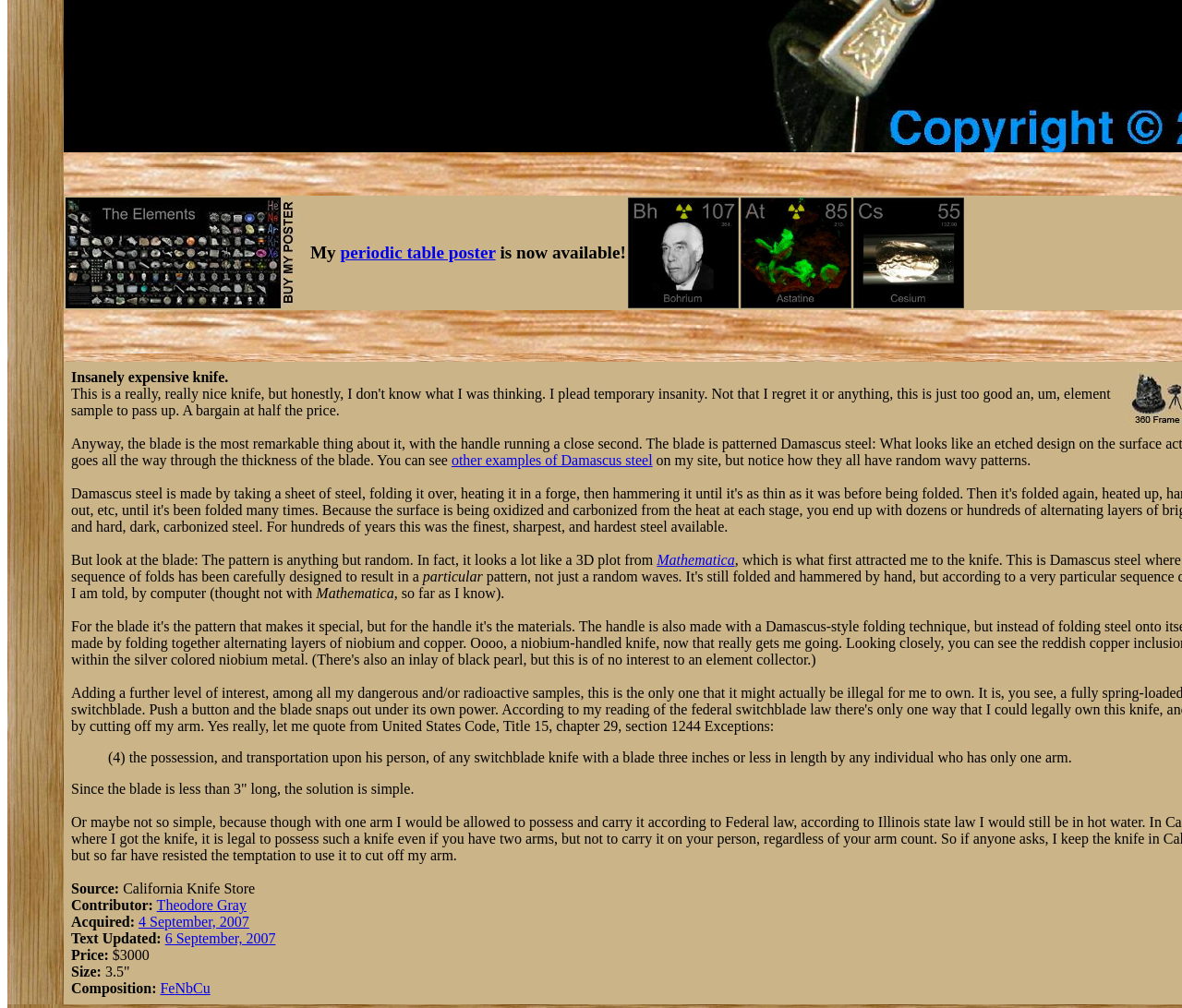Pinpoint the bounding box coordinates of the element you need to click to execute the following instruction: "Click the 'Sign Up' button". The bounding box should be represented by four float numbers between 0 and 1, in the format [left, top, right, bottom].

None